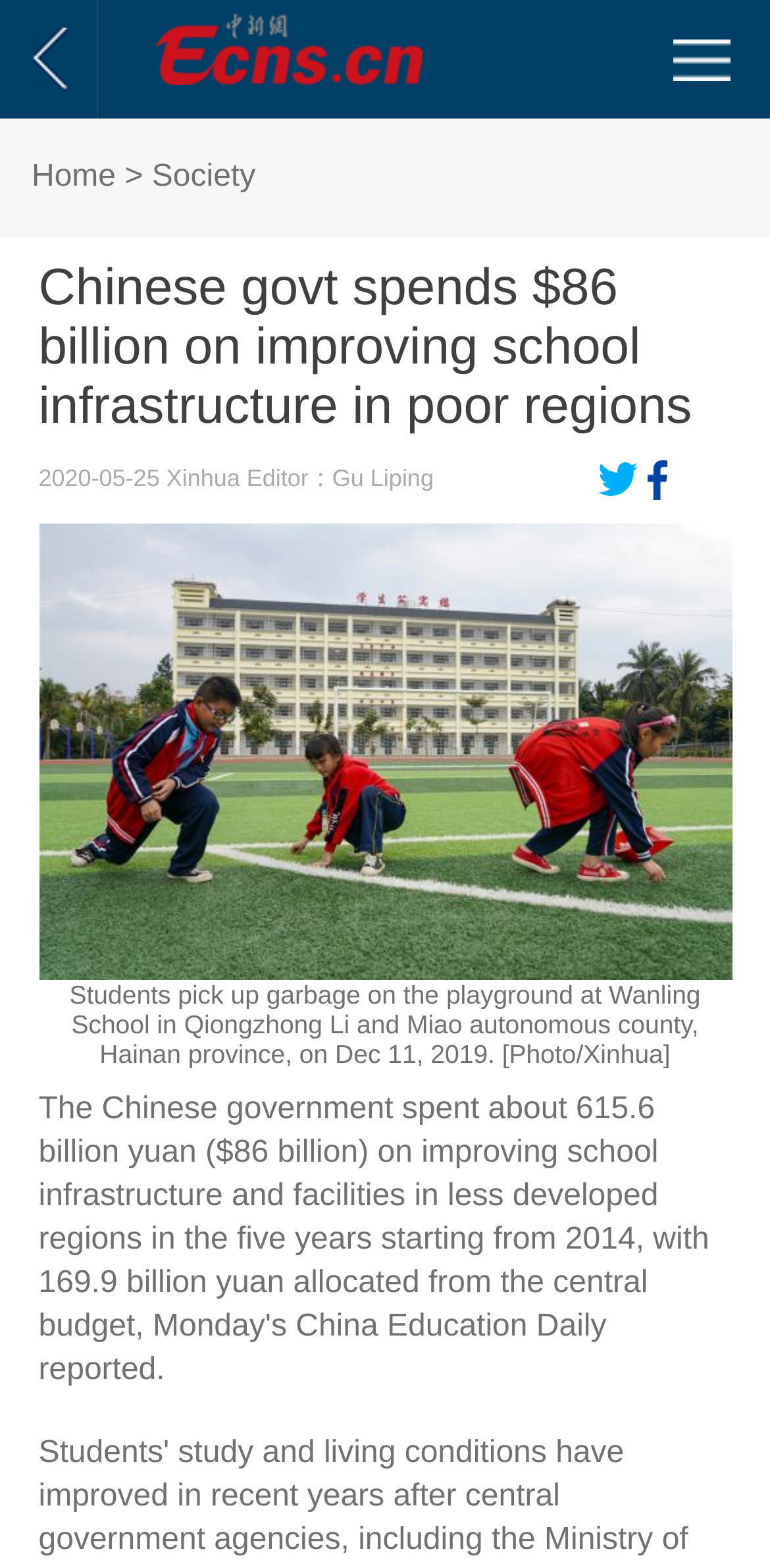How many social media platforms are available for sharing?
Look at the image and construct a detailed response to the question.

I found the social media platforms by looking at the links '分享到Twitter' and '分享到Facebook' which are located below the article and above the image.